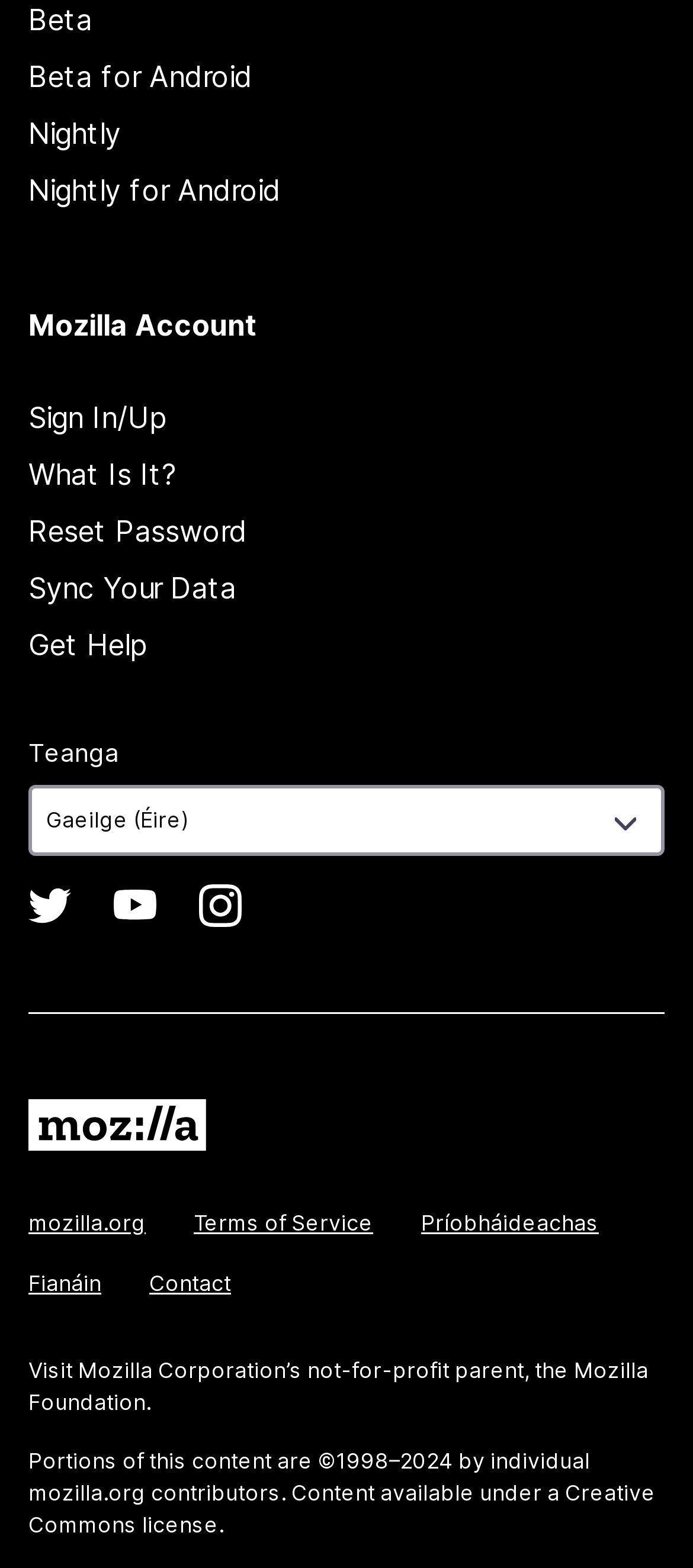What type of license is used for the content?
Provide a detailed answer to the question, using the image to inform your response.

The content on the webpage is available under a 'Creative Commons license', as indicated by the link at the bottom of the webpage with a bounding box coordinate of [0.041, 0.943, 0.946, 0.981].